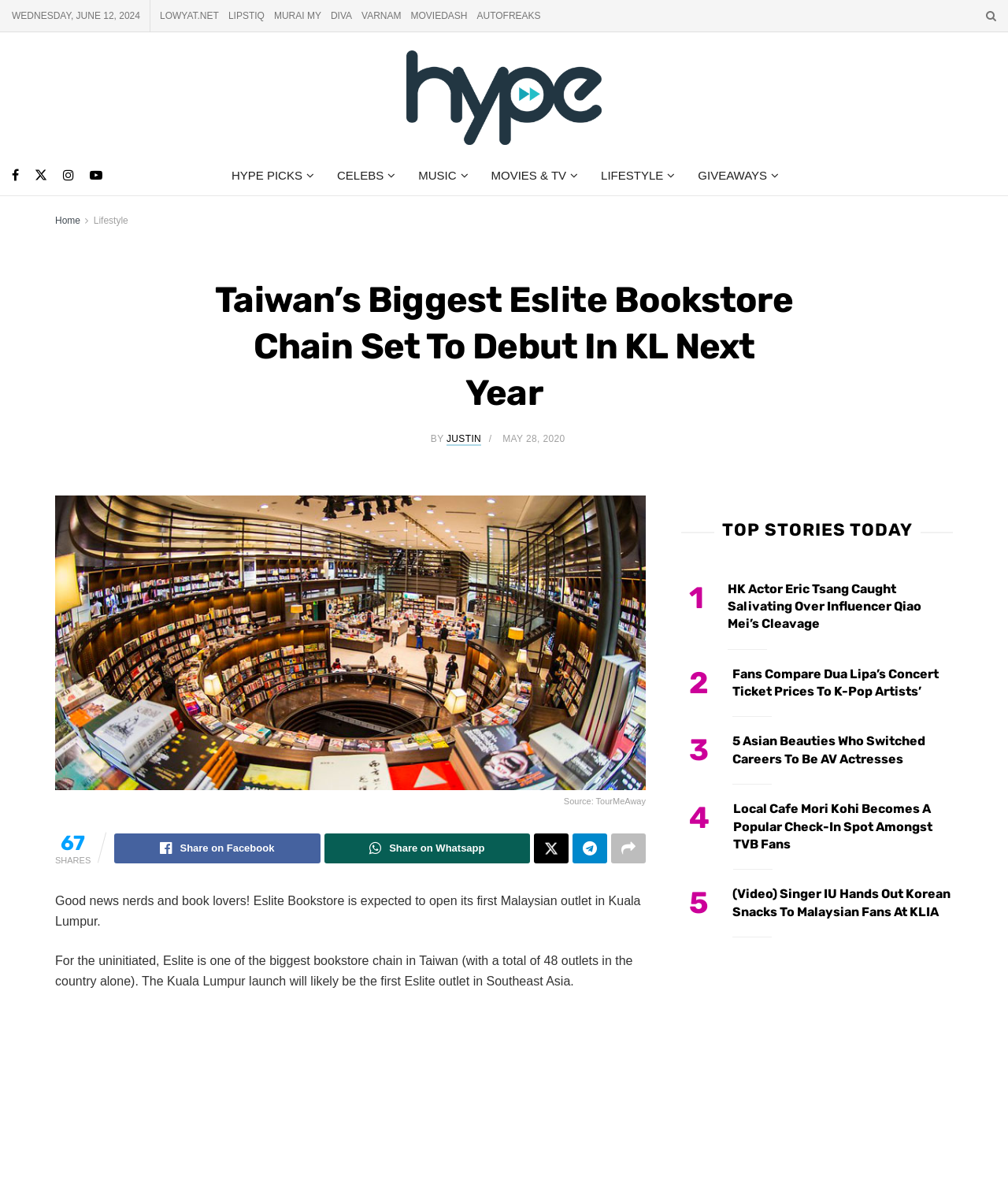What is the date of the article?
Observe the image and answer the question with a one-word or short phrase response.

May 28, 2020